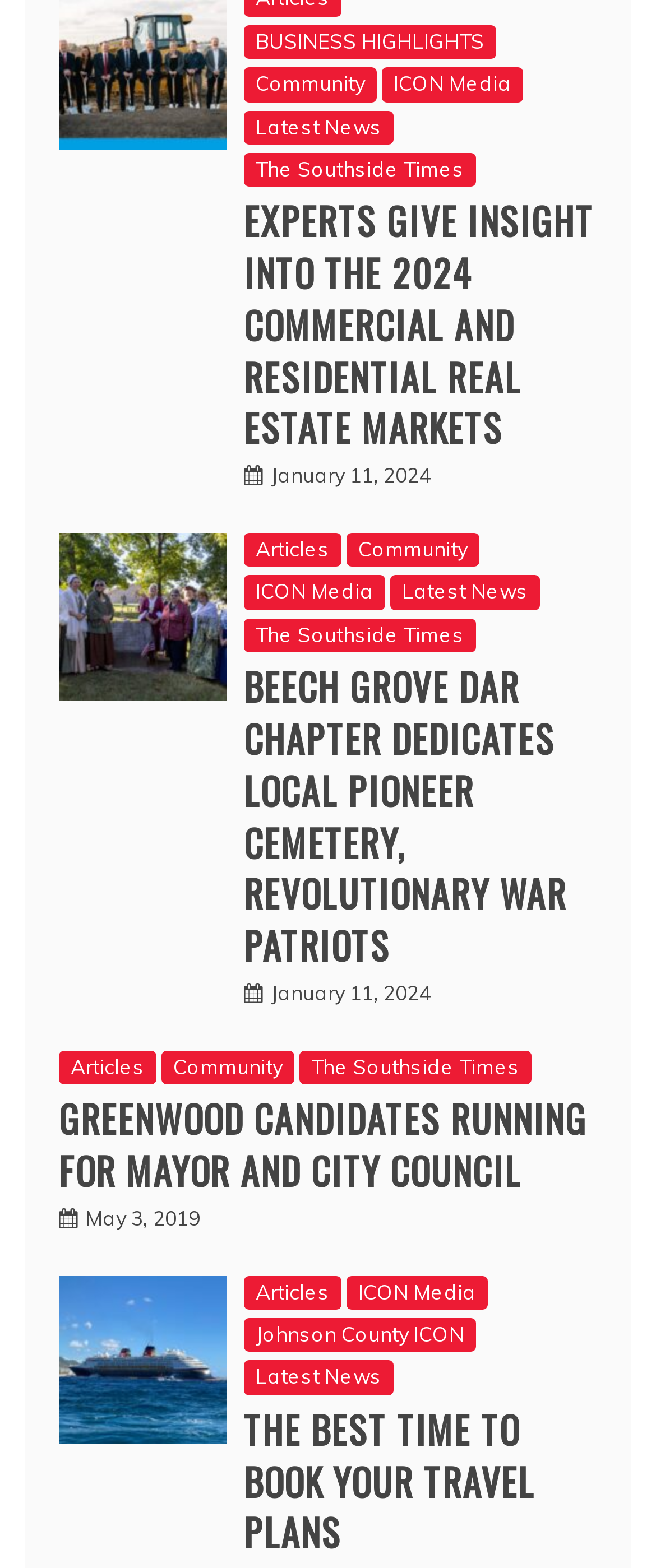Based on the element description Articles, identify the bounding box of the UI element in the given webpage screenshot. The coordinates should be in the format (top-left x, top-left y, bottom-right x, bottom-right y) and must be between 0 and 1.

[0.09, 0.67, 0.238, 0.692]